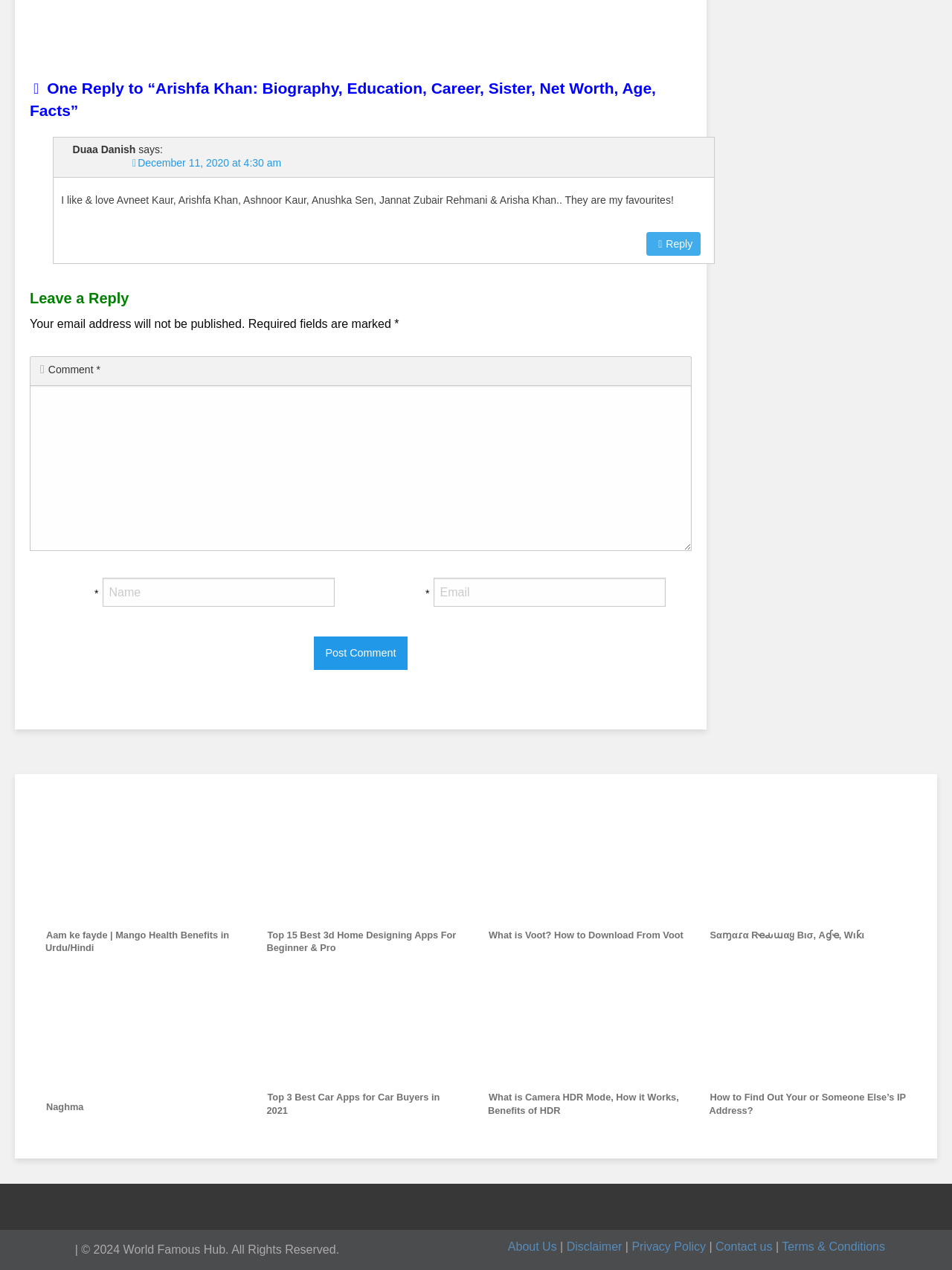How many fields are required to leave a reply?
Please give a detailed and elaborate answer to the question based on the image.

I counted the number of required fields to leave a reply by looking at the form below the article content. I found three required fields: Comment, Name, and Email.